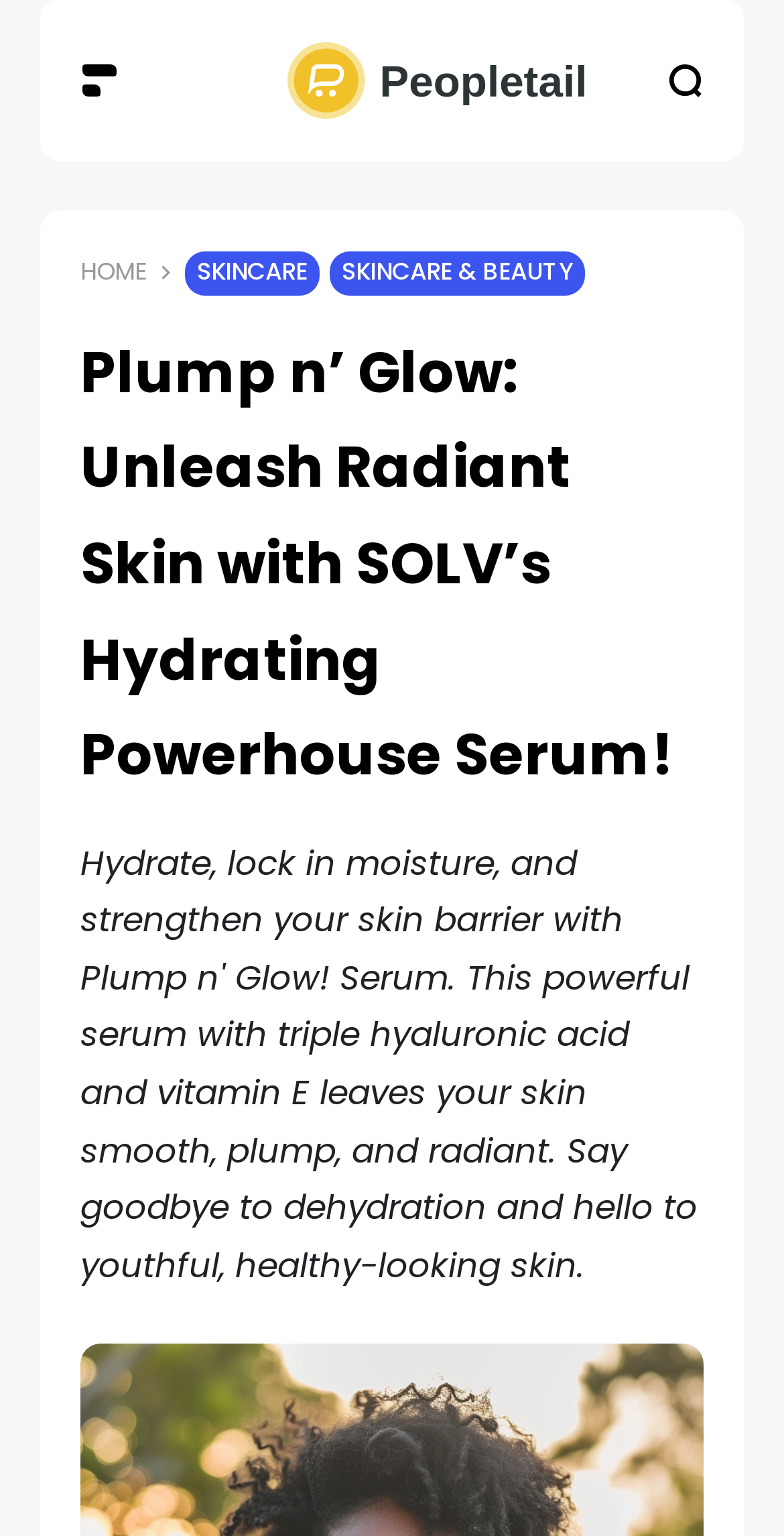What is the brand name of the skincare product?
Examine the image and provide an in-depth answer to the question.

I inferred the brand name by looking at the header section of the webpage, where it says 'Plump n’ Glow: Unleash Radiant Skin with SOLV’s Hydrating Powerhouse Serum!'. The 'SOLV' is likely the brand name of the product.